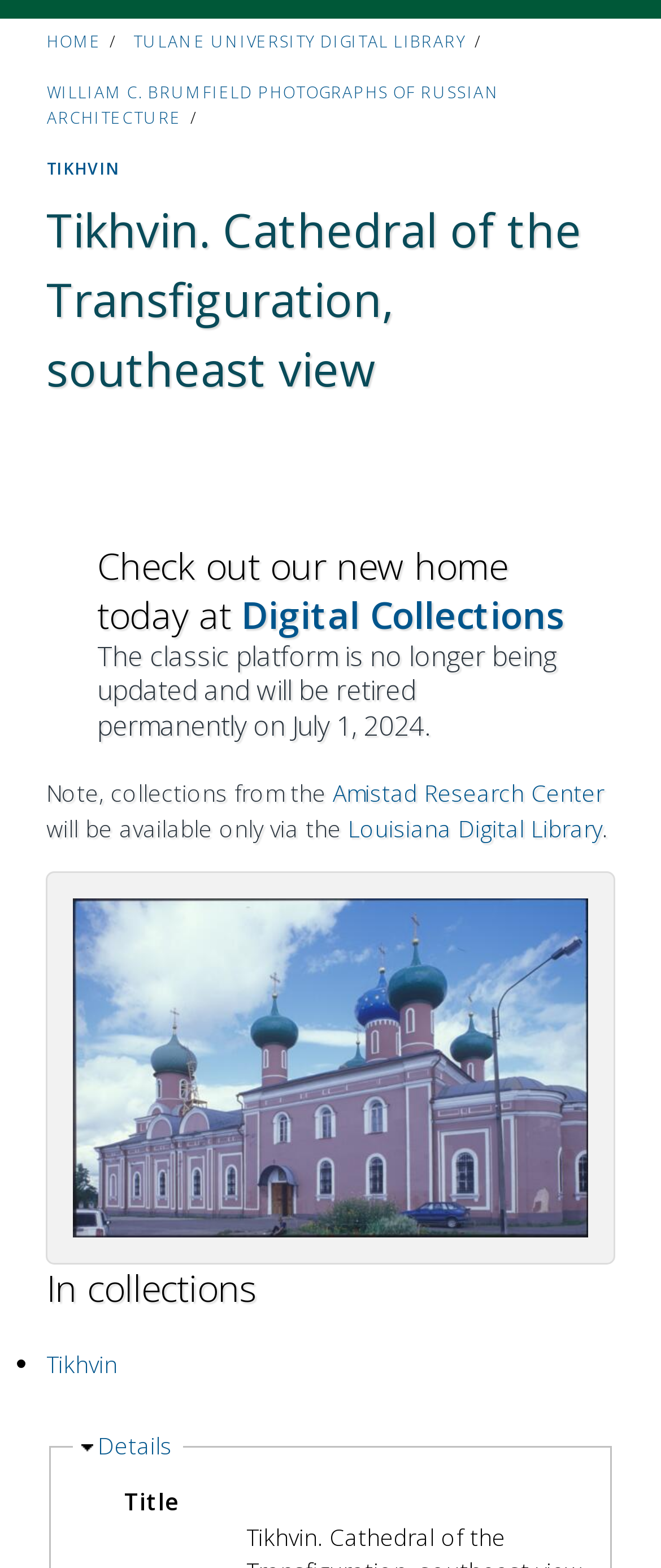Predict the bounding box of the UI element that fits this description: "Louisiana Digital Library".

[0.526, 0.518, 0.911, 0.538]